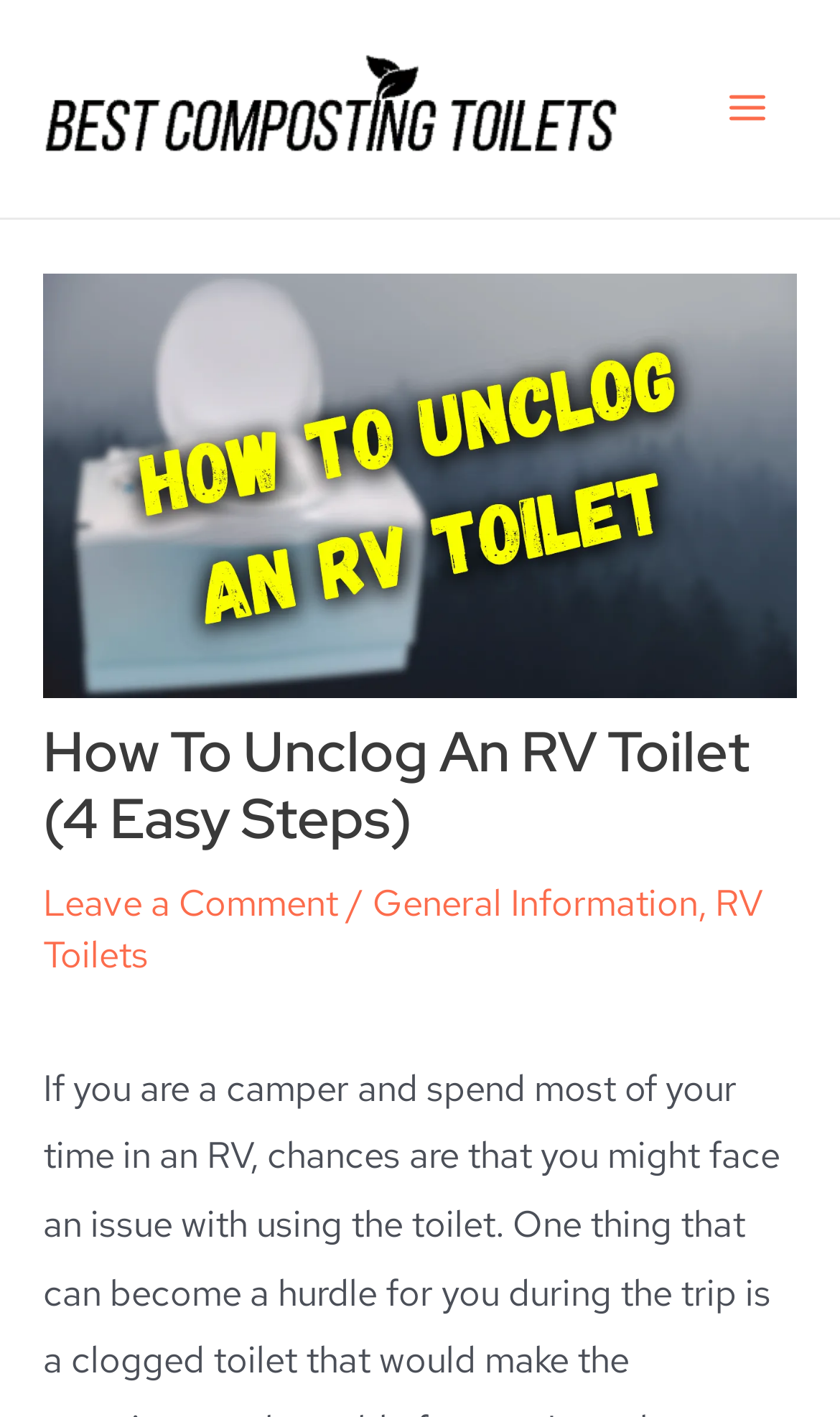What is the relationship between the image and the link at the top left corner?
Give a detailed explanation using the information visible in the image.

The image and the link at the top left corner have the same URL and bounding box coordinates, indicating that they are the same element, likely a logo or brand identifier that links to the website's homepage.